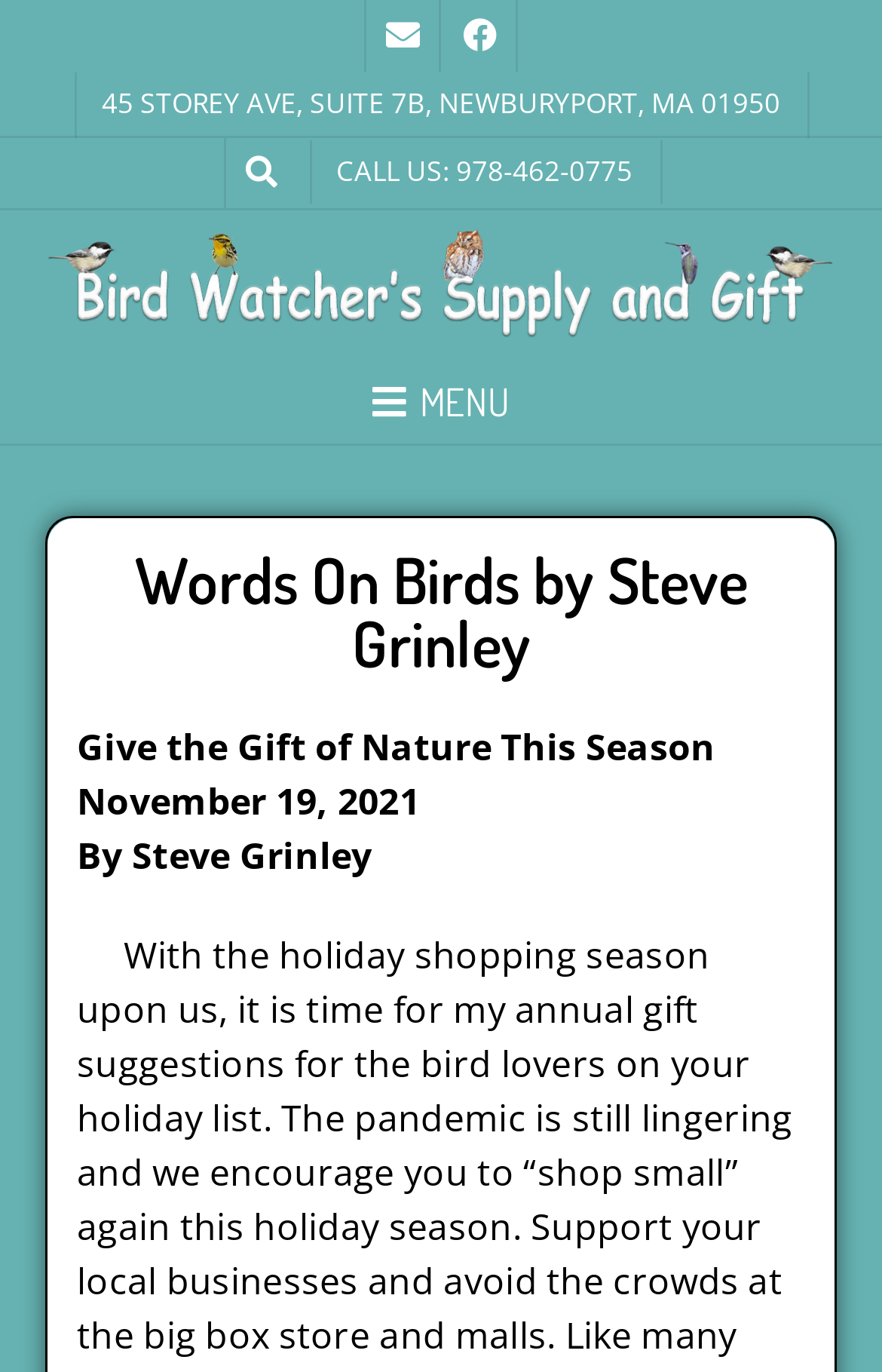Refer to the element description menu and identify the corresponding bounding box in the screenshot. Format the coordinates as (top-left x, top-left y, bottom-right x, bottom-right y) with values in the range of 0 to 1.

[0.051, 0.266, 0.949, 0.323]